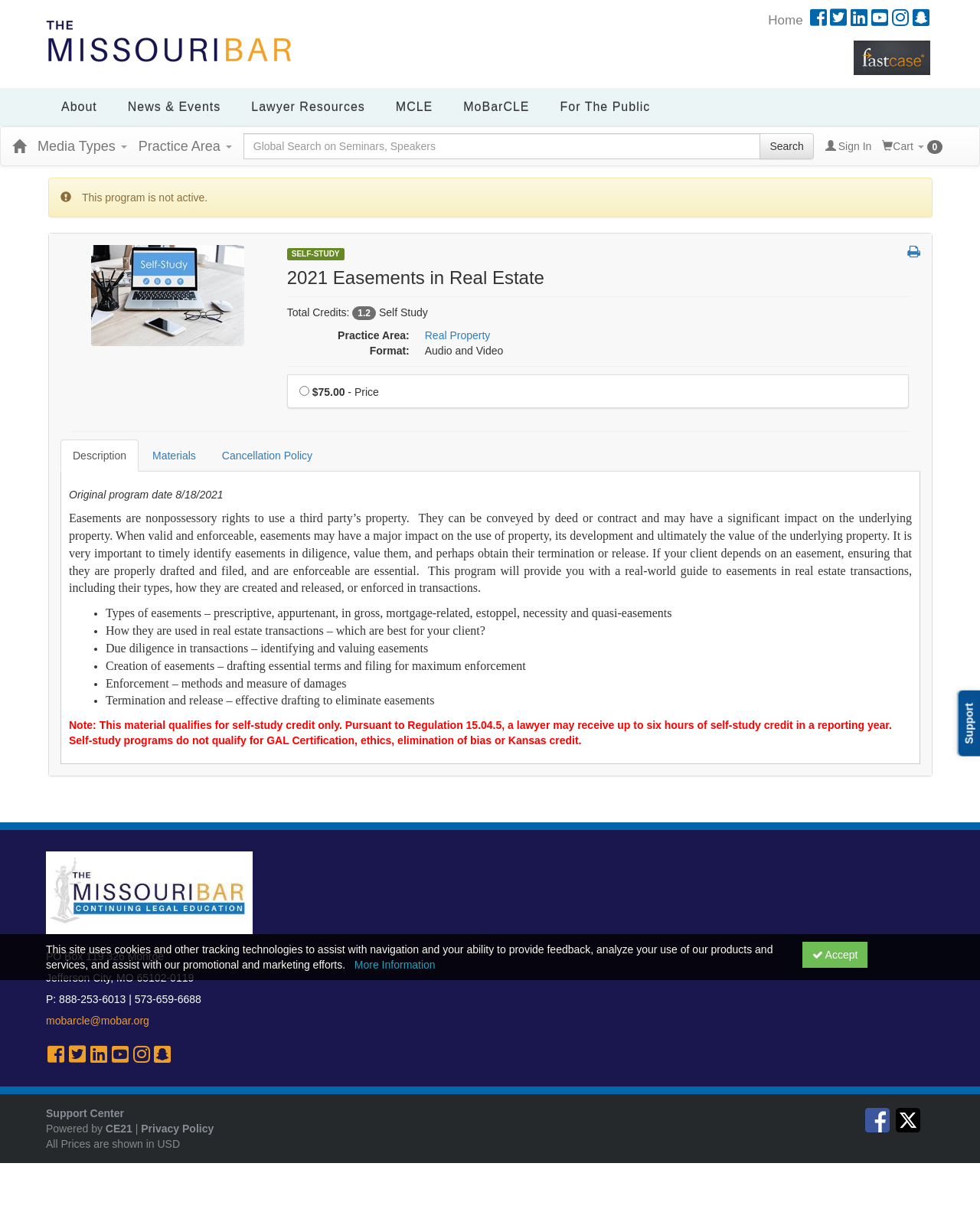Respond with a single word or phrase for the following question: 
How many credits does this self-study product provide?

1.2